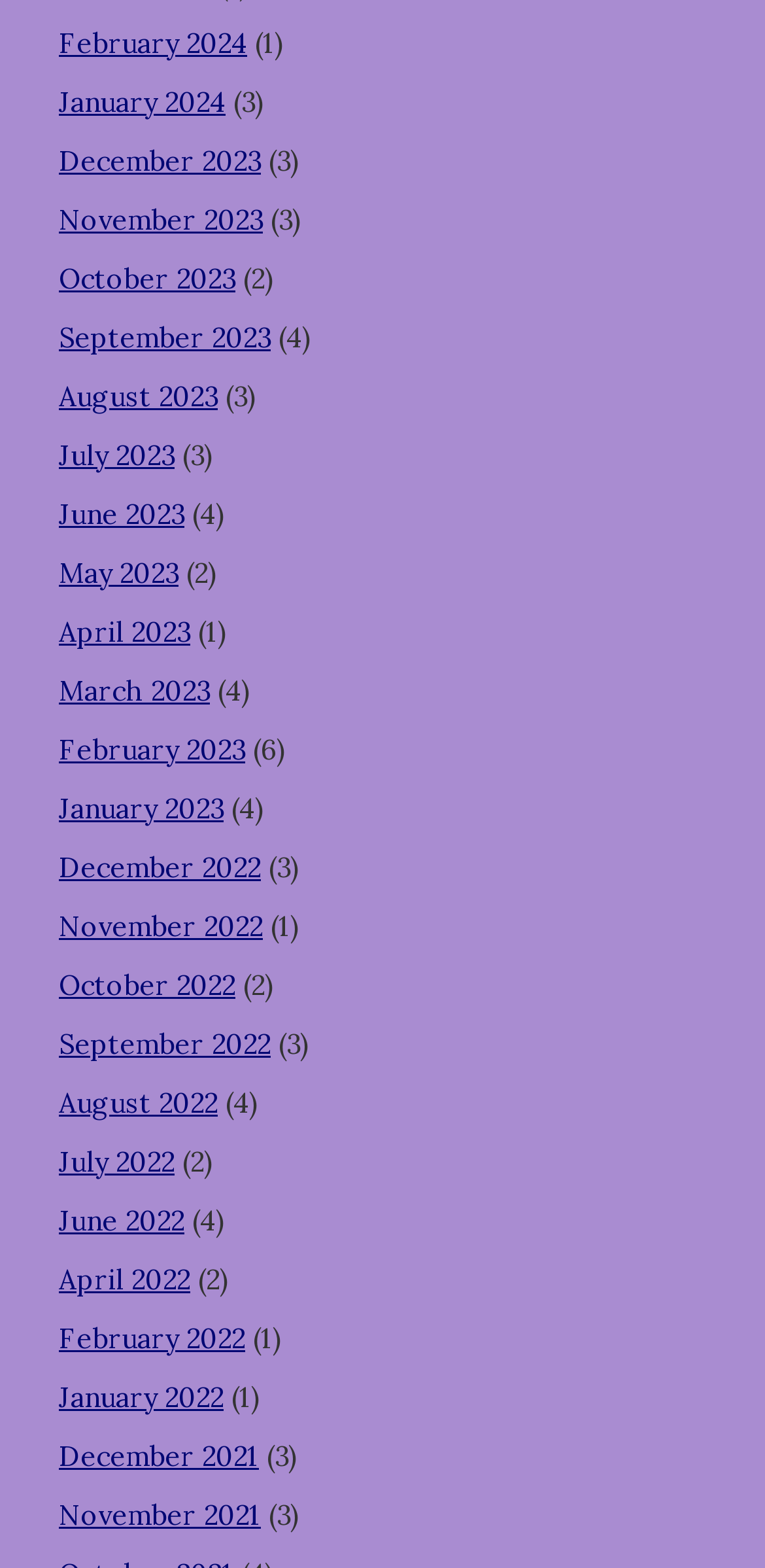Please determine the bounding box coordinates for the UI element described as: "January 2023".

[0.077, 0.504, 0.292, 0.527]